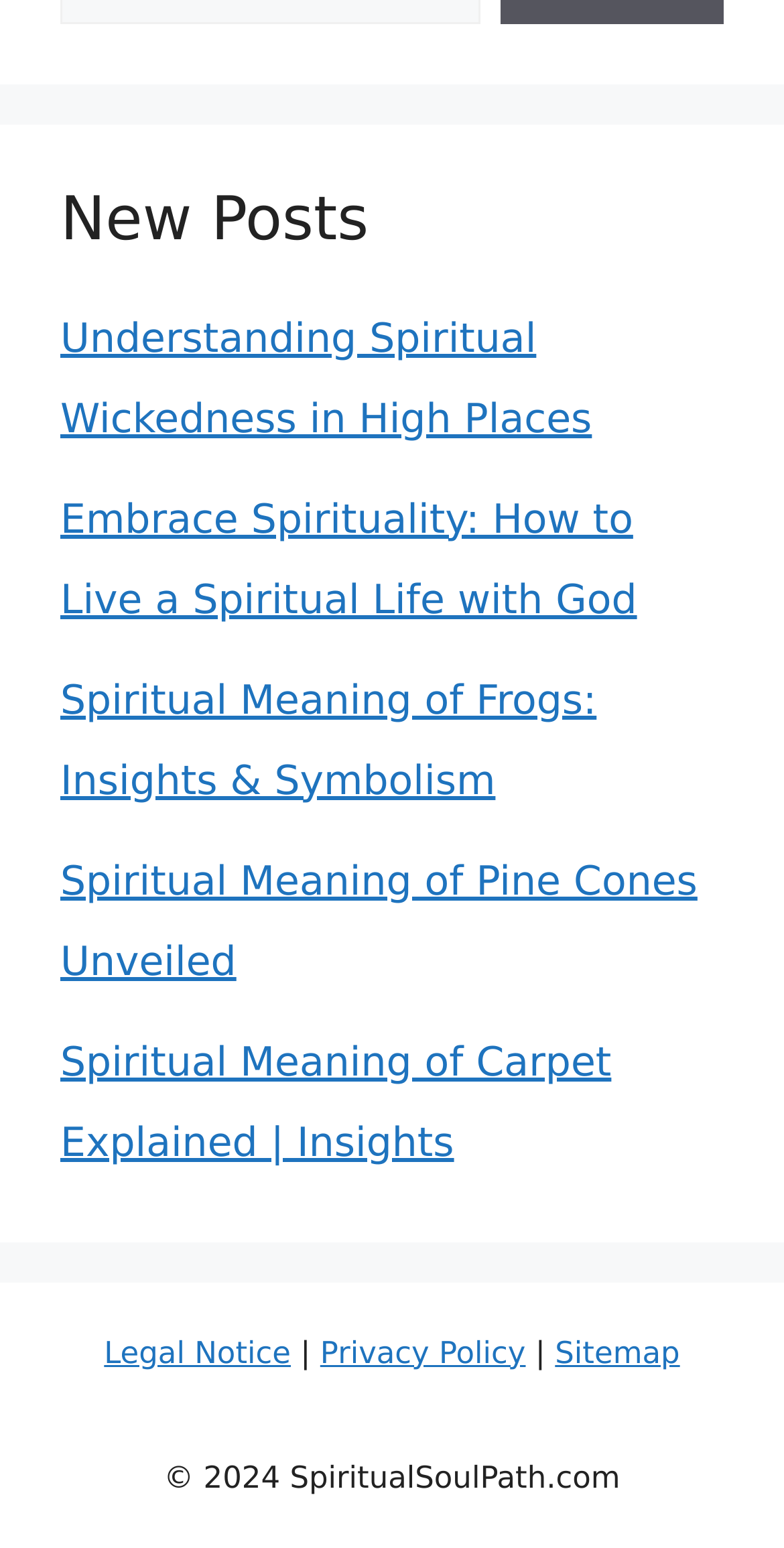Identify the bounding box coordinates of the region that needs to be clicked to carry out this instruction: "Read about Embracing Spirituality". Provide these coordinates as four float numbers ranging from 0 to 1, i.e., [left, top, right, bottom].

[0.077, 0.319, 0.812, 0.402]